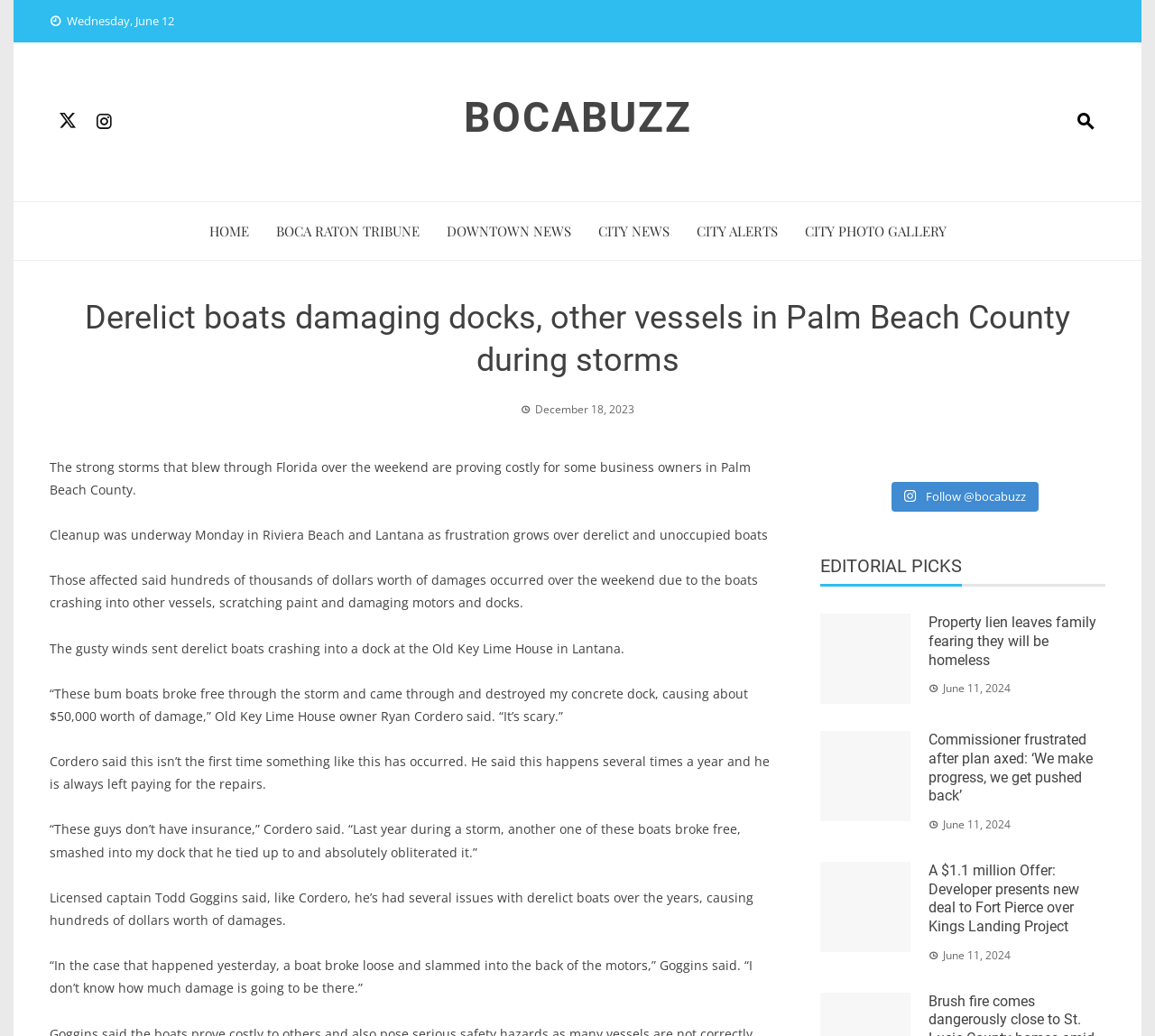Identify the bounding box coordinates of the specific part of the webpage to click to complete this instruction: "Click on the HOME link".

None